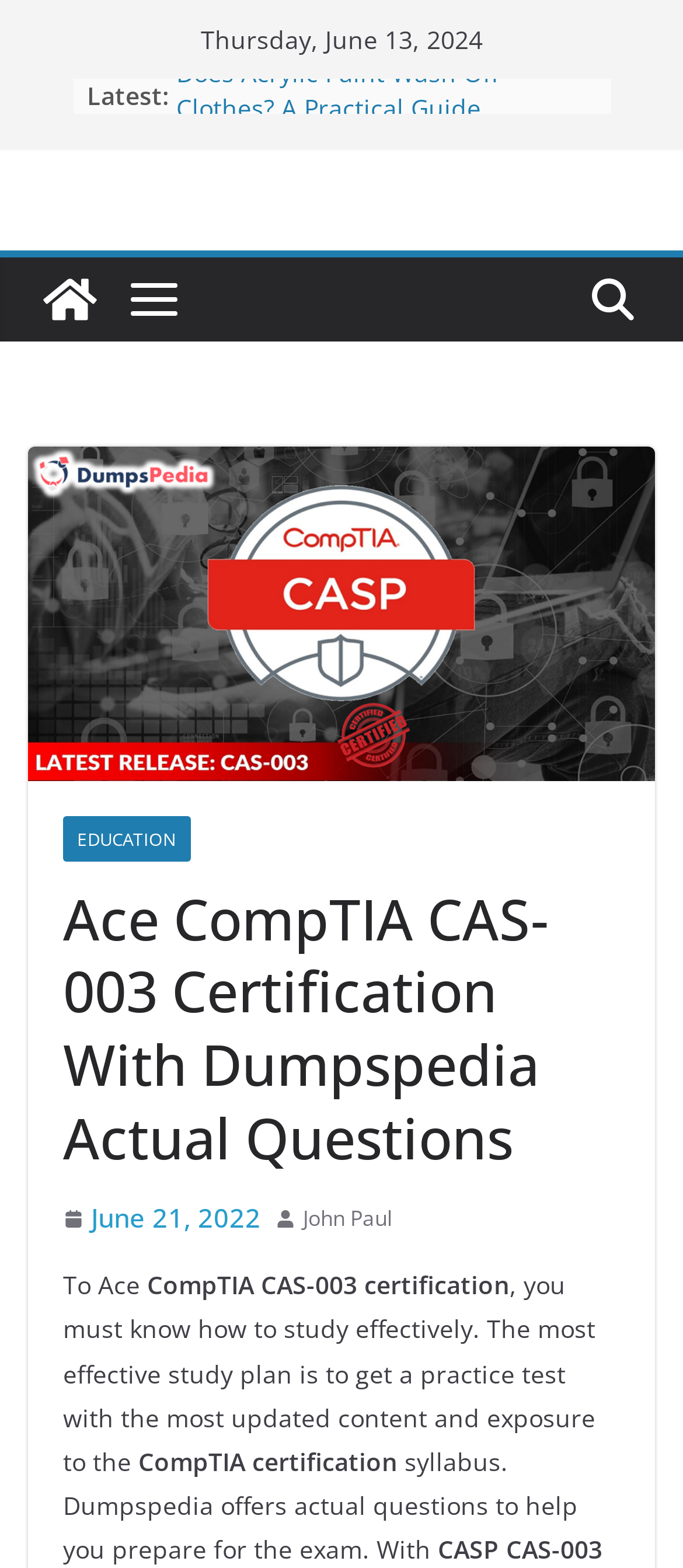Specify the bounding box coordinates of the area to click in order to follow the given instruction: "View review of Megami no Cafe Terrace – Chapter 2."

None